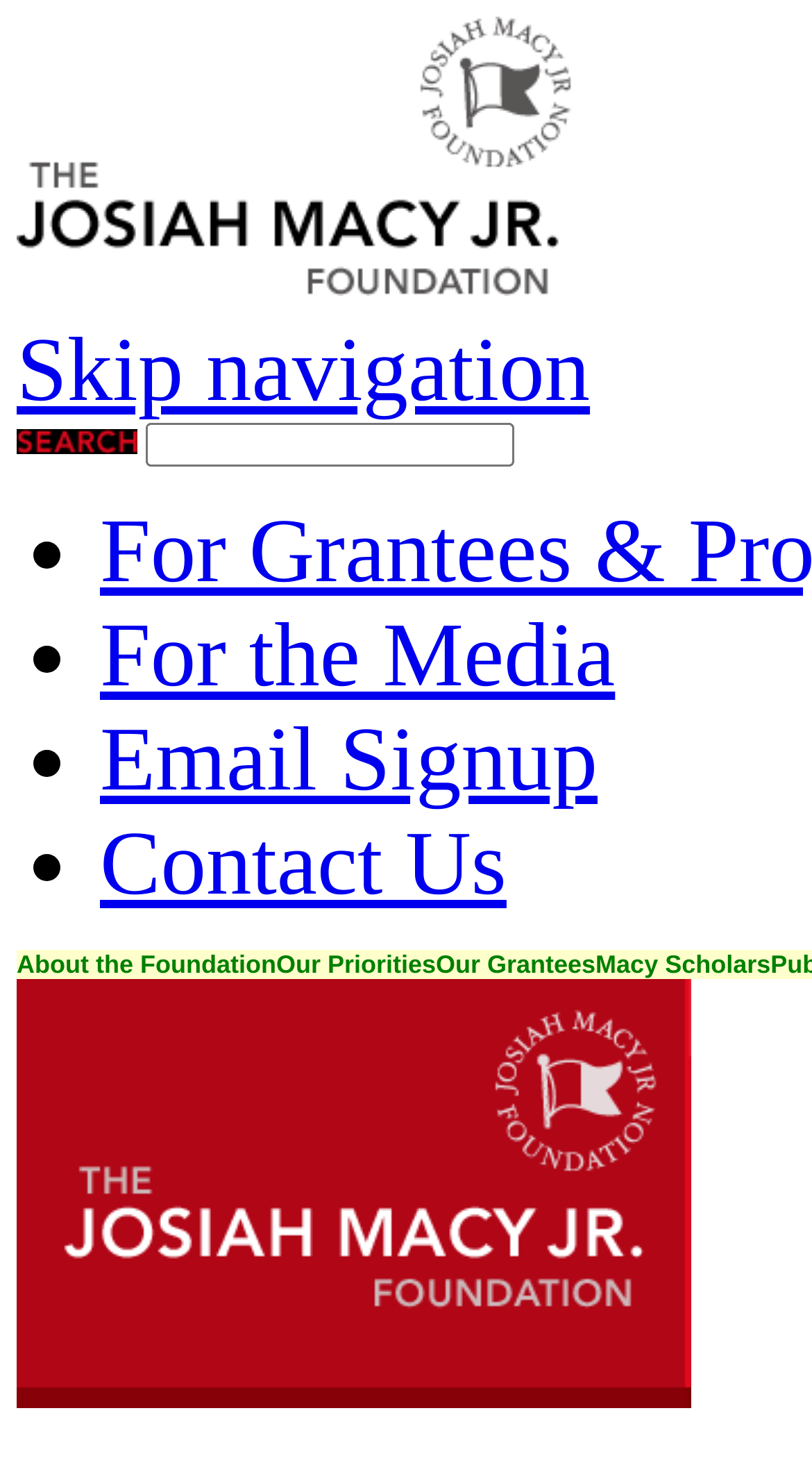Answer briefly with one word or phrase:
How many links are in the navigation menu?

5